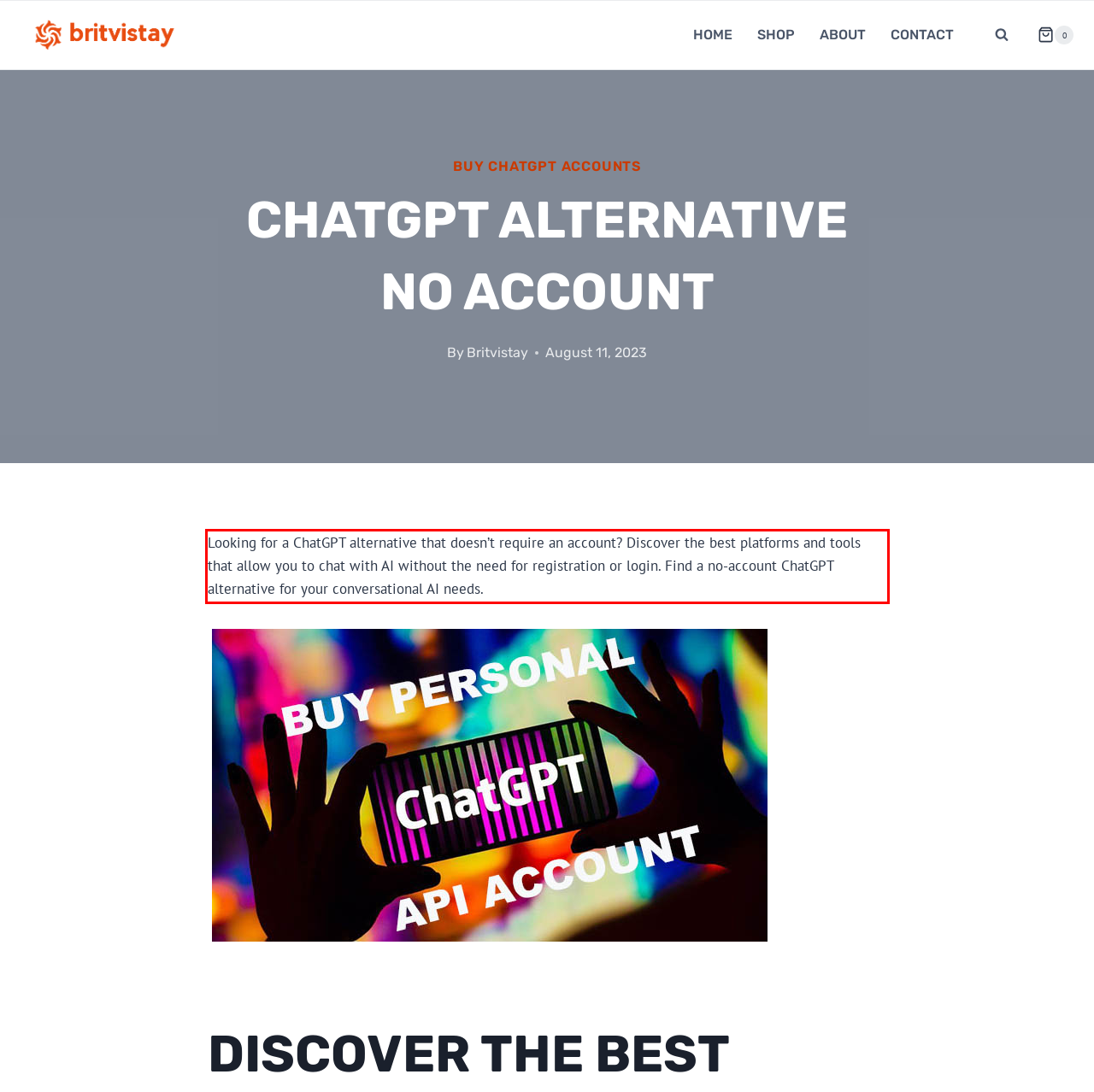Analyze the red bounding box in the provided webpage screenshot and generate the text content contained within.

Looking for a ChatGPT alternative that doesn’t require an account? Discover the best platforms and tools that allow you to chat with AI without the need for registration or login. Find a no-account ChatGPT alternative for your conversational AI needs.